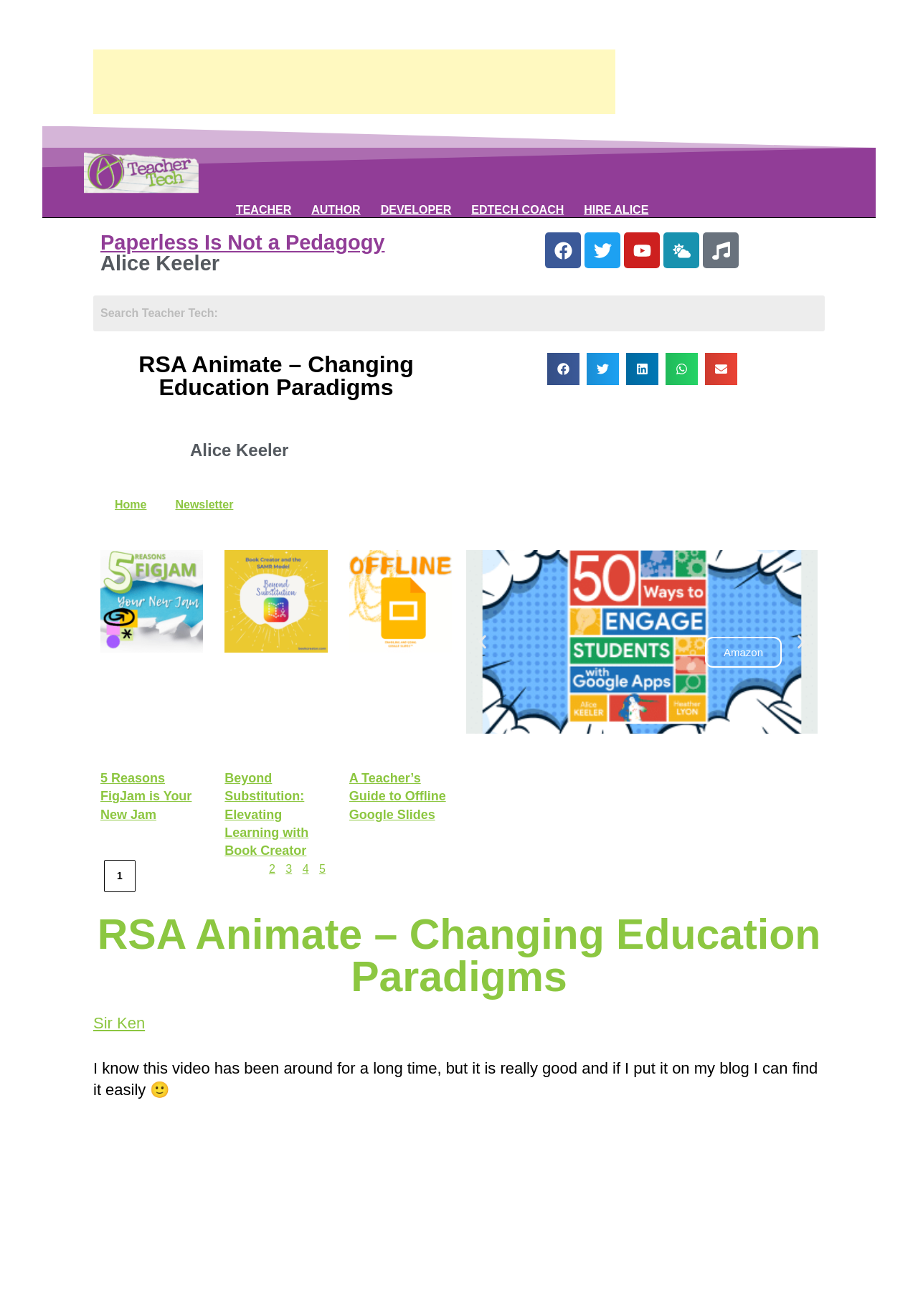Please identify the bounding box coordinates of the element on the webpage that should be clicked to follow this instruction: "Search for a topic". The bounding box coordinates should be given as four float numbers between 0 and 1, formatted as [left, top, right, bottom].

[0.102, 0.225, 0.898, 0.252]